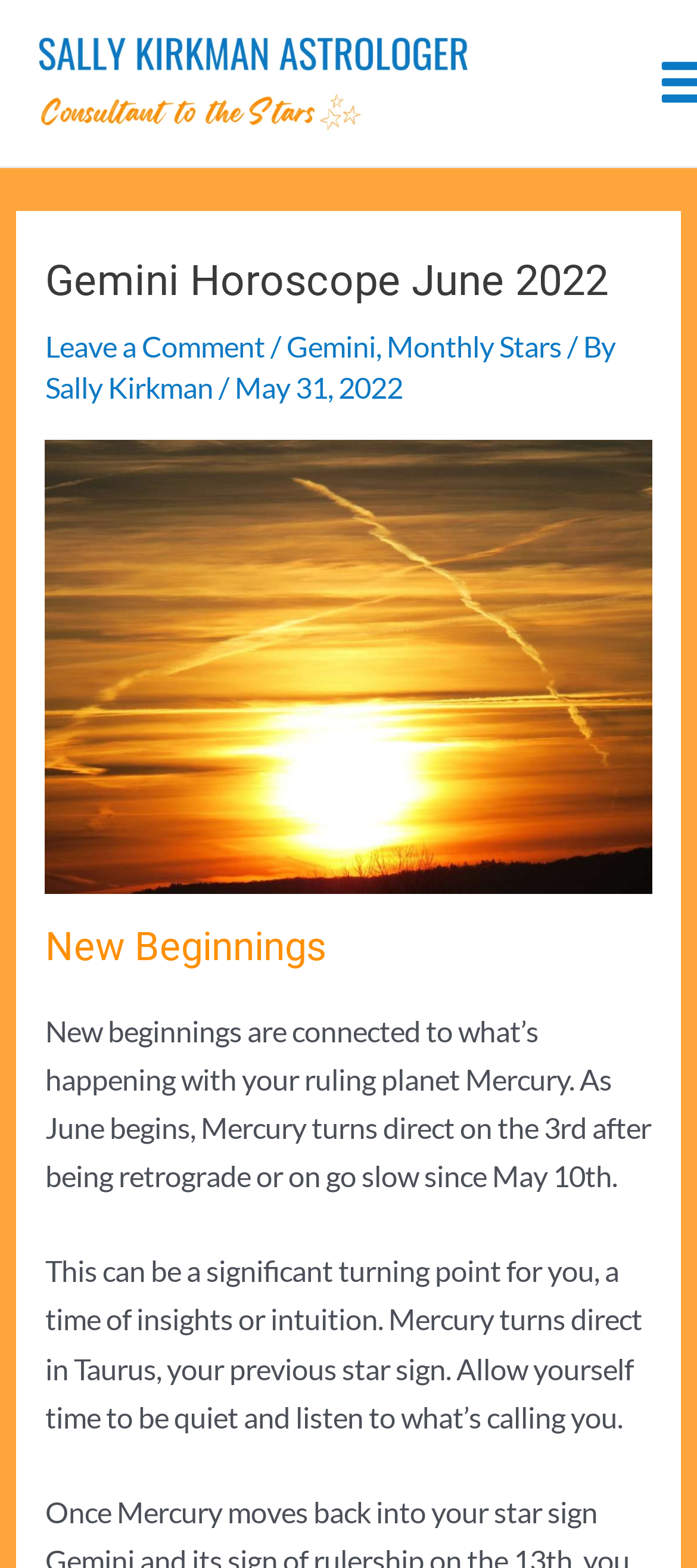Can you extract the headline from the webpage for me?

Gemini Horoscope June 2022